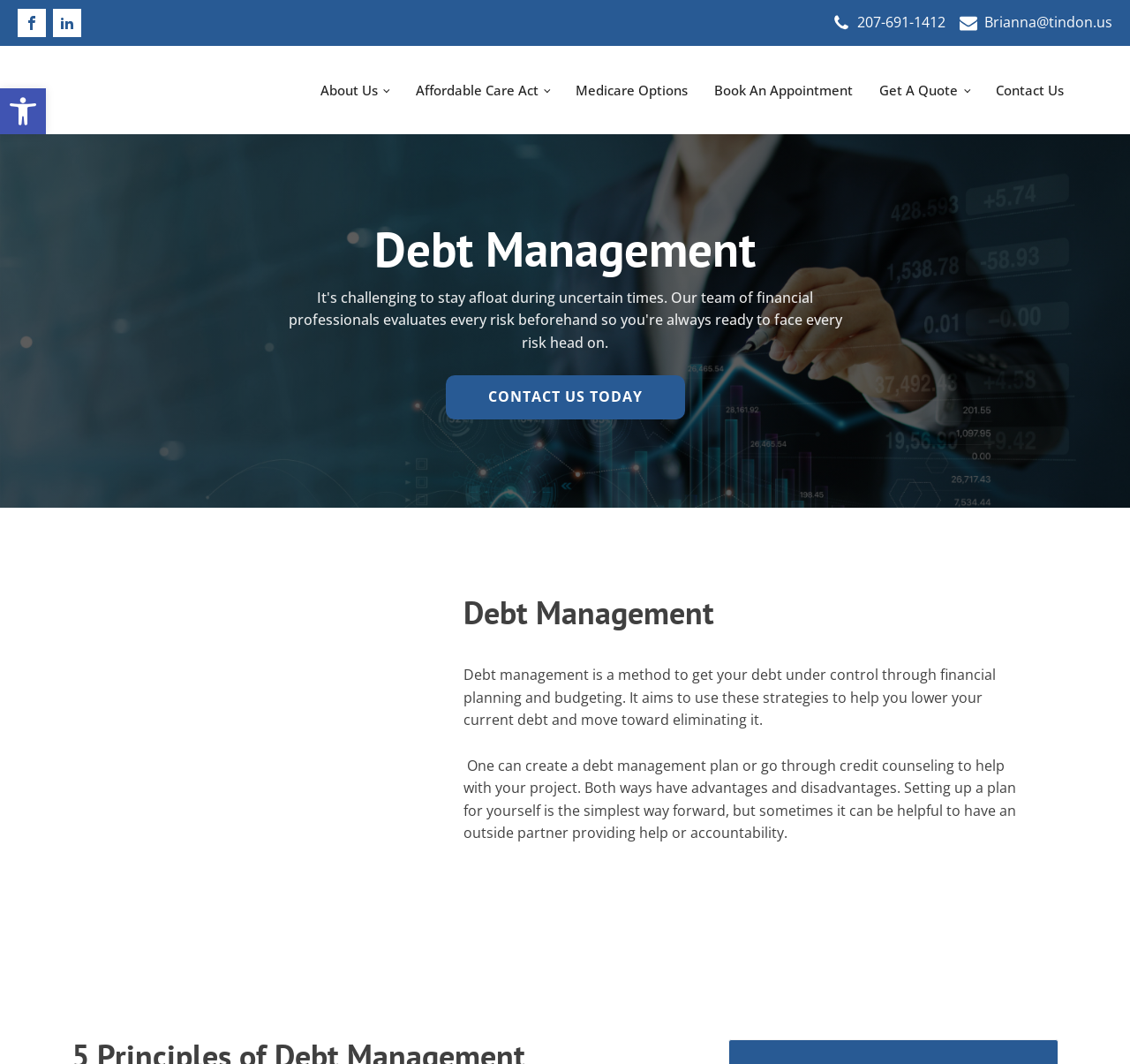What is the purpose of debt management?
Please provide an in-depth and detailed response to the question.

I found the purpose of debt management by reading the text on the page, which states that 'Debt management is a method to get your debt under control through financial planning and budgeting'.